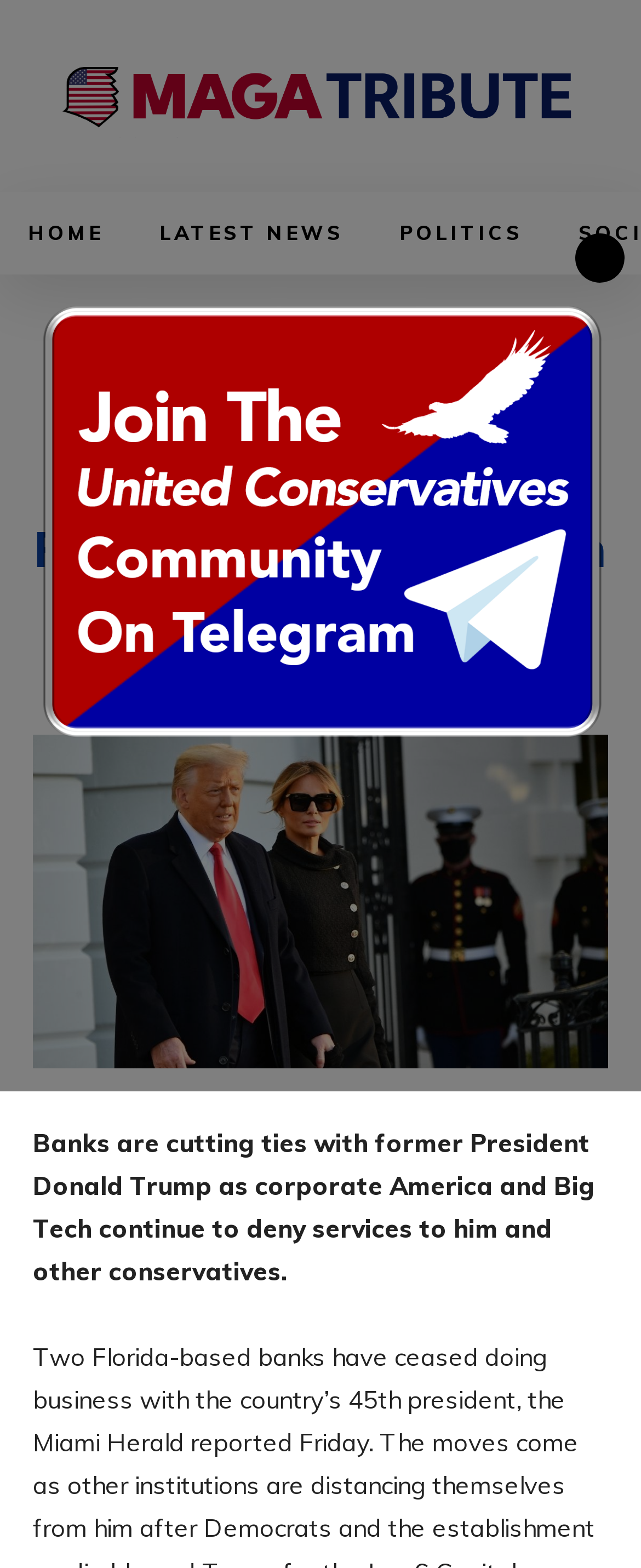What is the topic of the news article?
Respond with a short answer, either a single word or a phrase, based on the image.

Banks cutting ties with Trump